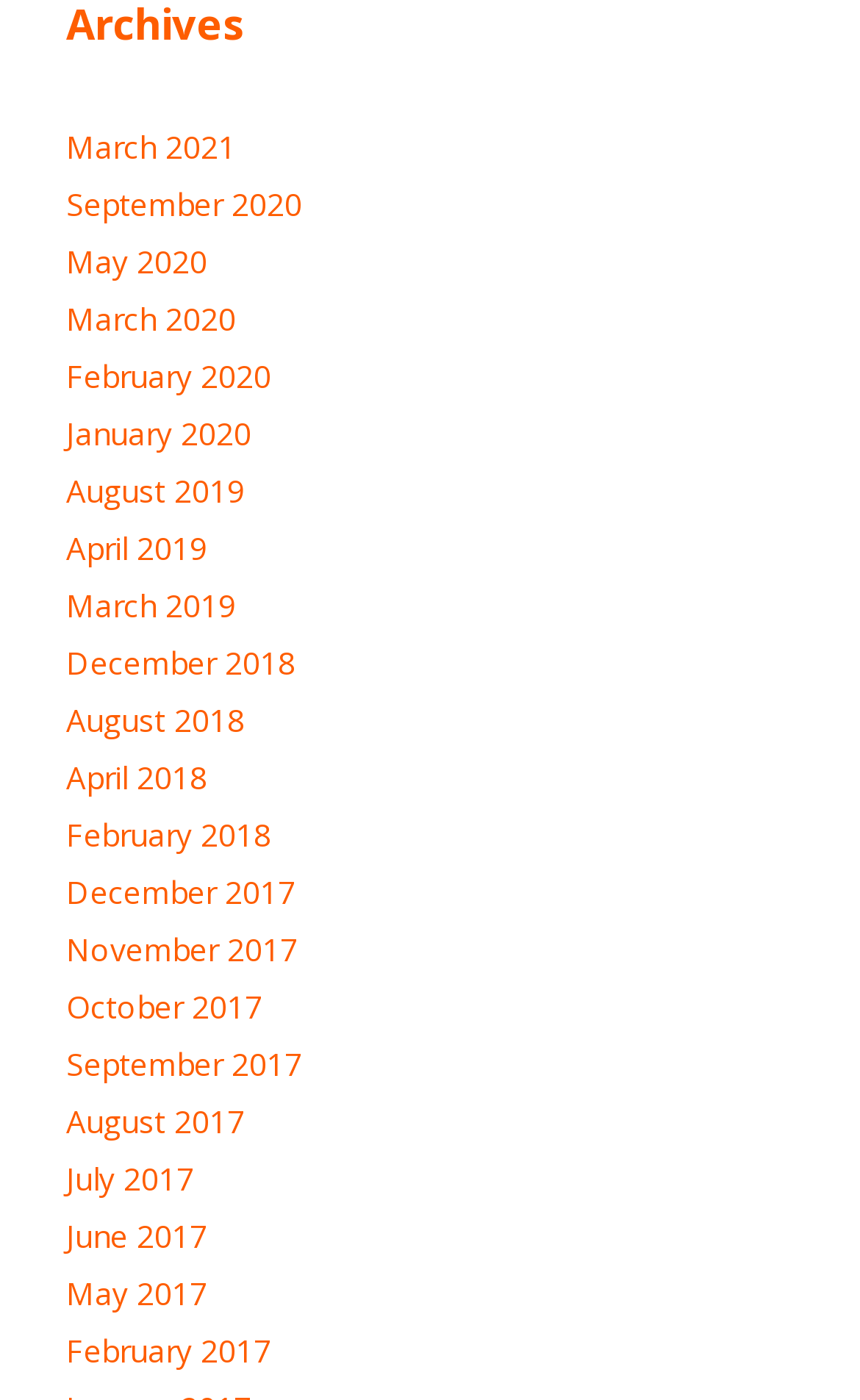Please find the bounding box coordinates of the element that you should click to achieve the following instruction: "view May 2020". The coordinates should be presented as four float numbers between 0 and 1: [left, top, right, bottom].

[0.077, 0.171, 0.241, 0.201]